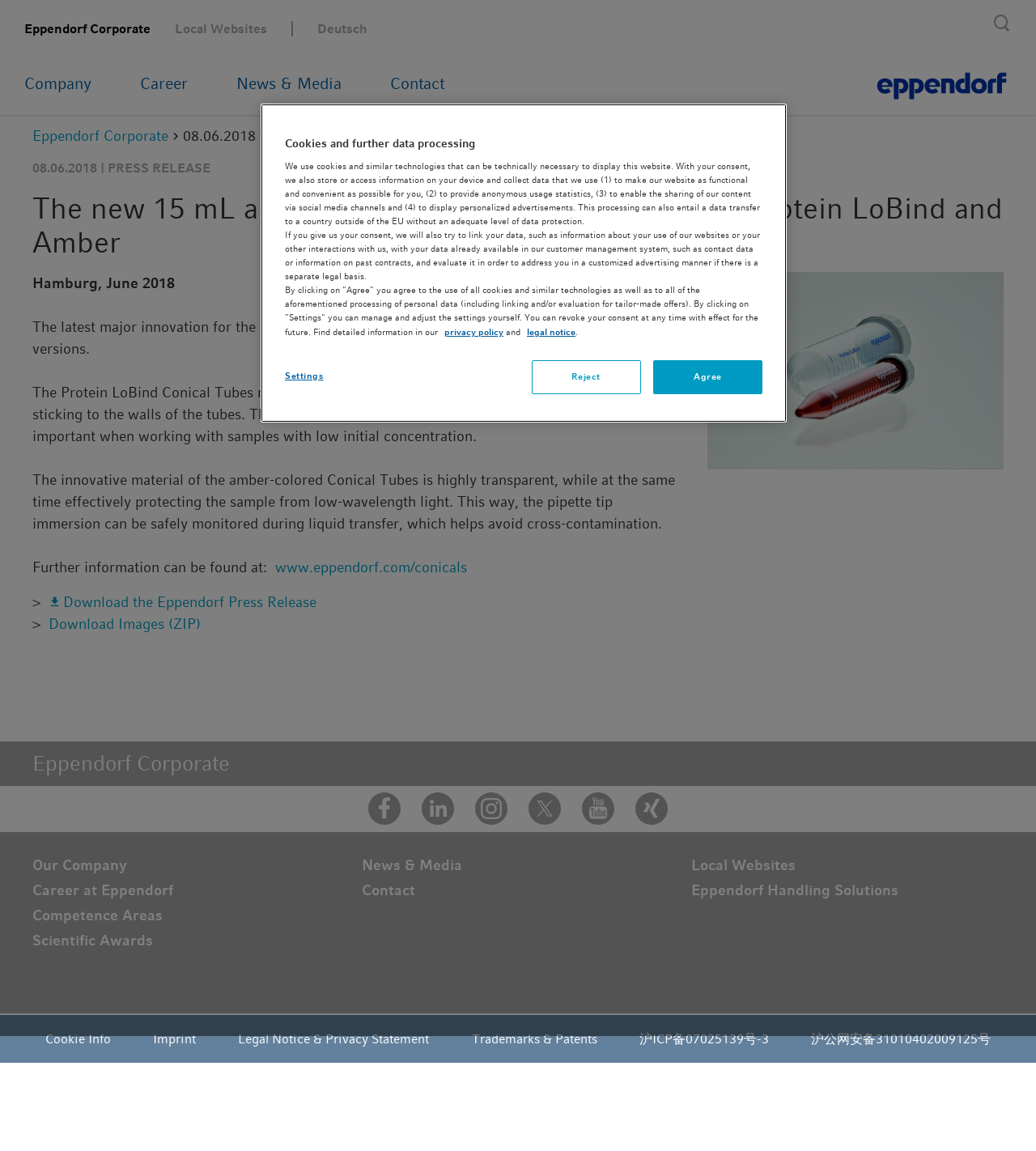Find the bounding box coordinates of the clickable region needed to perform the following instruction: "Follow Eppendorf on Facebook". The coordinates should be provided as four float numbers between 0 and 1, i.e., [left, top, right, bottom].

[0.345, 0.683, 0.397, 0.722]